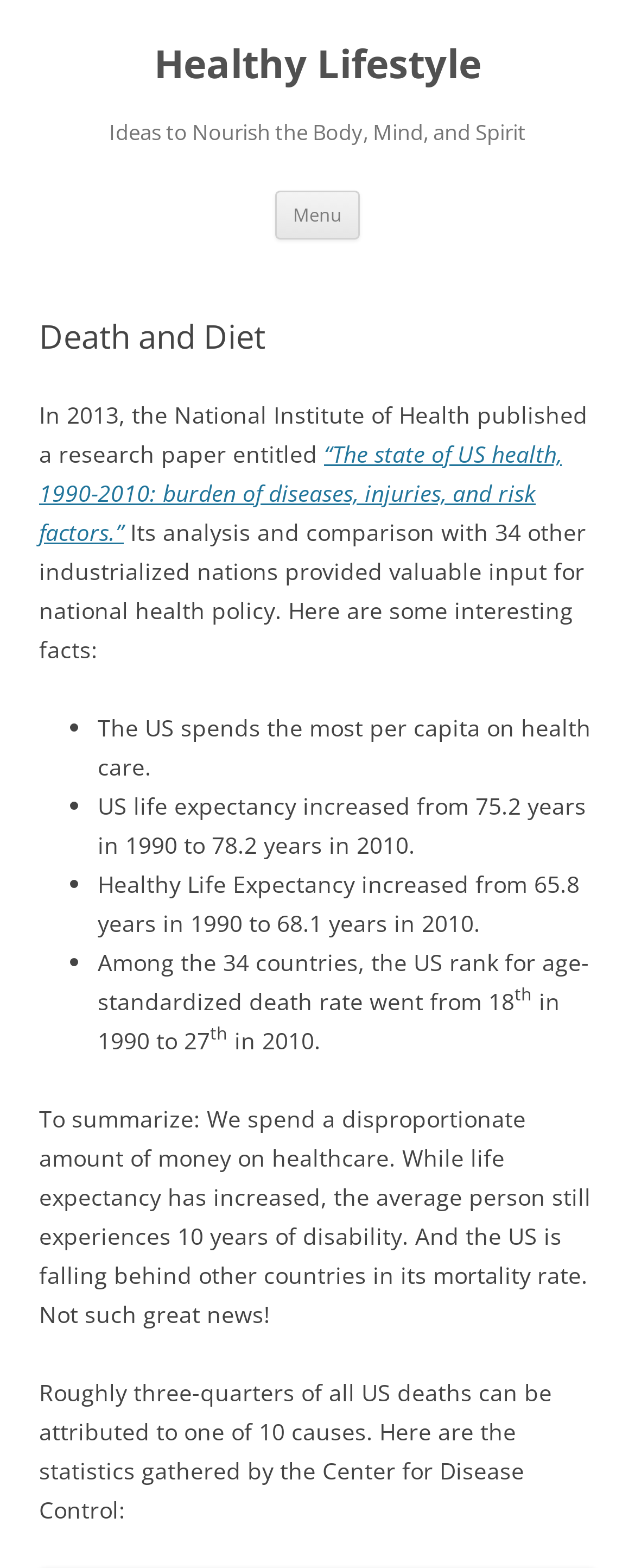Produce an elaborate caption capturing the essence of the webpage.

The webpage is about "Death and Diet" and a "Healthy Lifestyle". At the top, there is a heading "Healthy Lifestyle" with a link to the same title. Below it, there is another heading "Ideas to Nourish the Body, Mind, and Spirit". A button labeled "Menu" is positioned to the right of the headings, followed by a "Skip to content" link.

The main content of the webpage starts with a header "Death and Diet" and a paragraph discussing a research paper published by the National Institute of Health in 2013. The paper analyzed the state of US health from 1990 to 2010 and compared it with 34 other industrialized nations. The text then presents some interesting facts, including that the US spends the most per capita on healthcare, life expectancy has increased, and healthy life expectancy has also increased.

The facts are presented in a list format, with each point marked by a bullet point. The list discusses the US rank for age-standardized death rate, and how it has changed over time. The text also includes superscript numbers.

After the list, there is a summary paragraph stating that the US spends a disproportionate amount of money on healthcare, life expectancy has increased, but the average person still experiences 10 years of disability, and the US is falling behind other countries in its mortality rate.

Finally, the webpage presents some statistics gathered by the Center for Disease Control, stating that roughly three-quarters of all US deaths can be attributed to one of 10 causes.